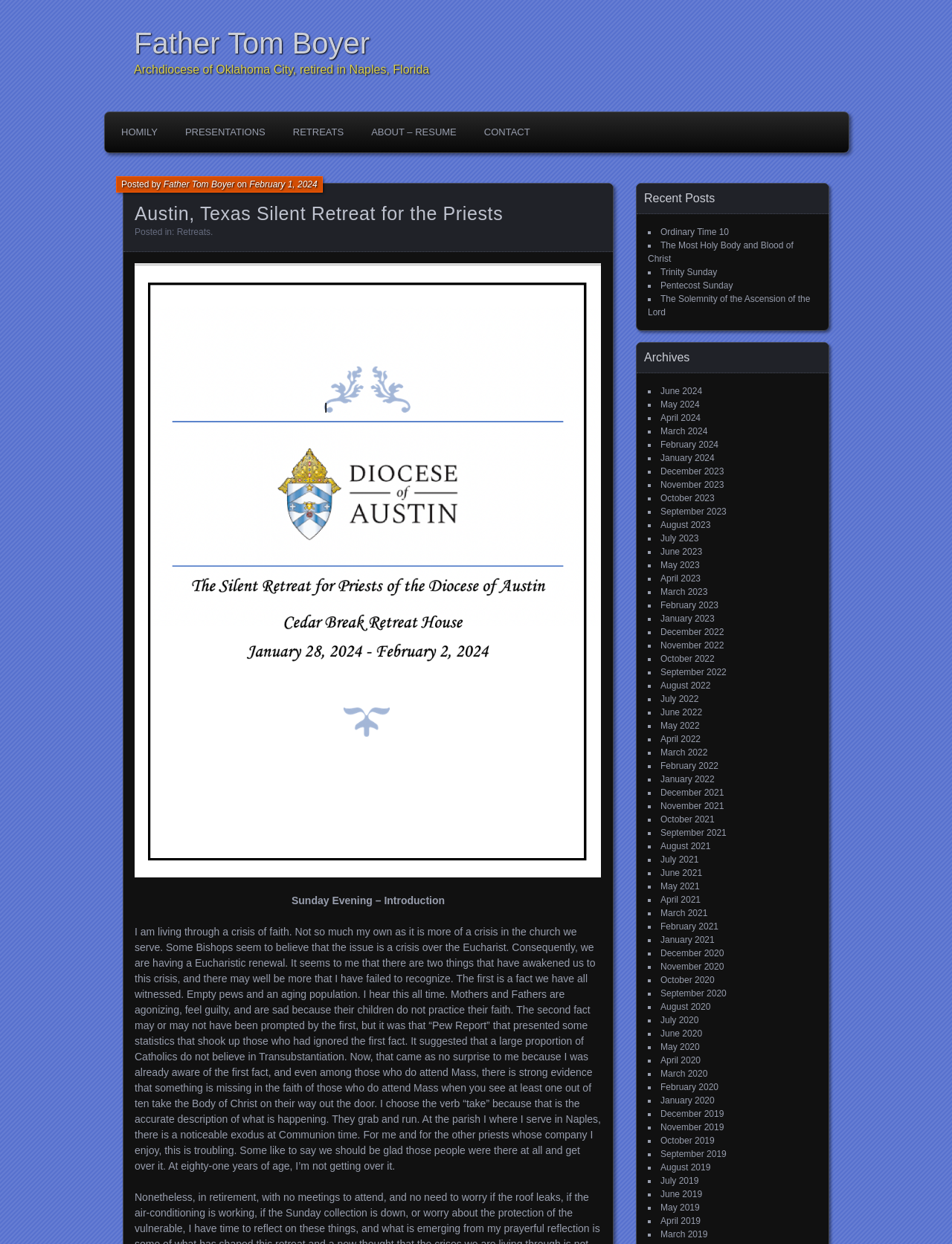Determine the heading of the webpage and extract its text content.

Father Tom Boyer